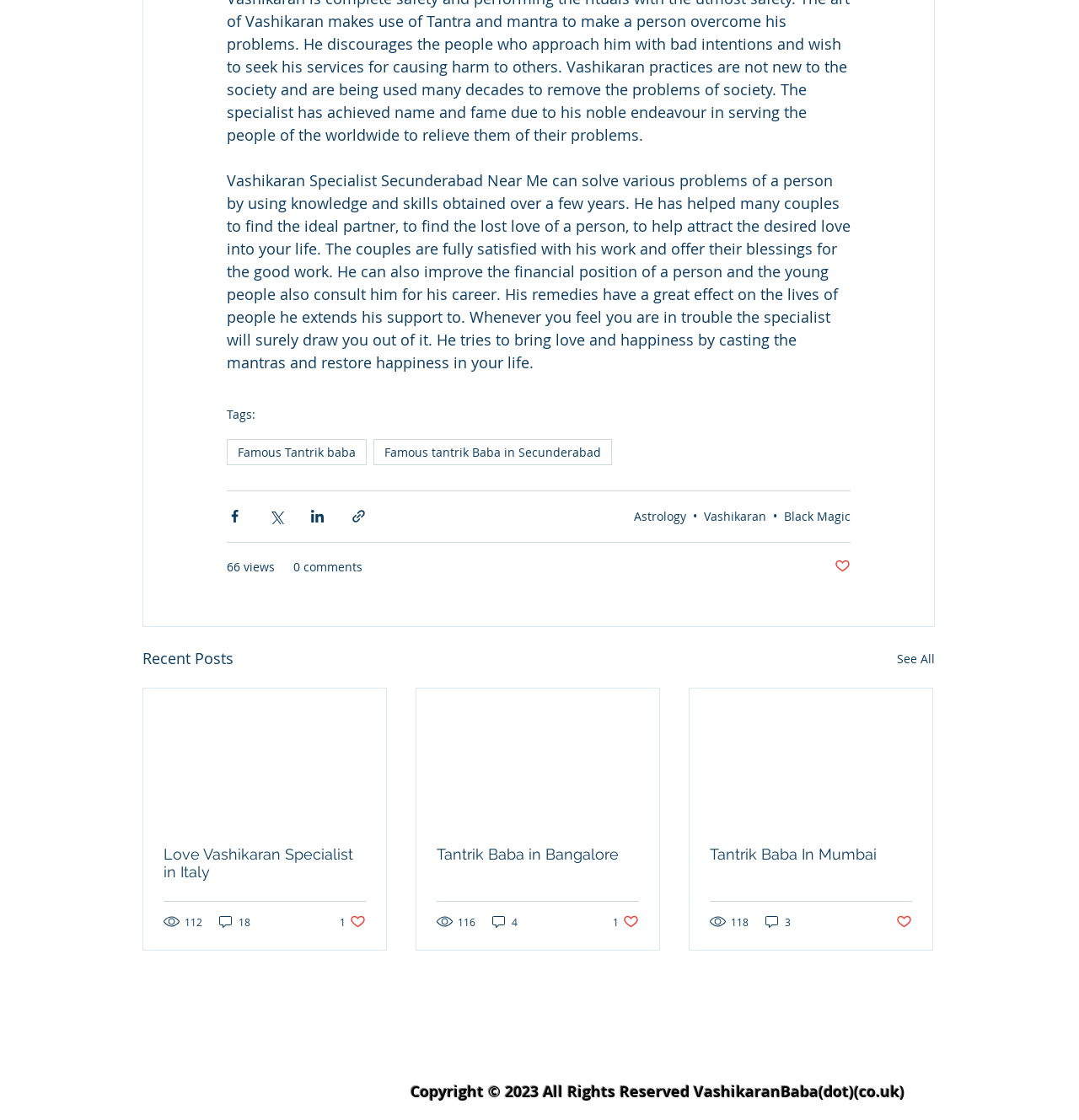What is the specialist's profession?
Please respond to the question with a detailed and thorough explanation.

Based on the text description, it is clear that the specialist is a Vashikaran Specialist who can solve various problems of a person by using knowledge and skills obtained over a few years.